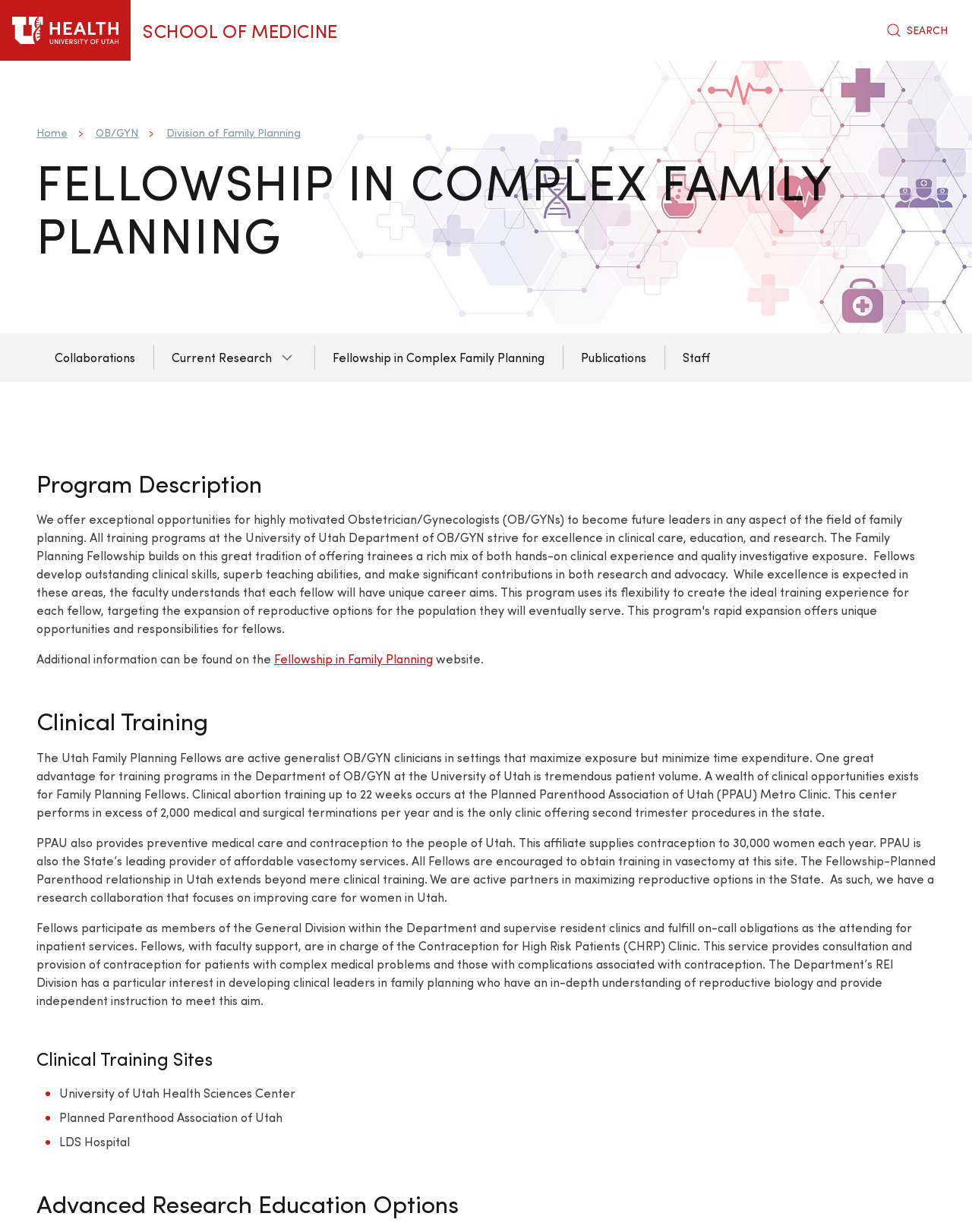Locate the bounding box coordinates of the area to click to fulfill this instruction: "Search for something". The bounding box should be presented as four float numbers between 0 and 1, in the order [left, top, right, bottom].

[0.899, 0.0, 0.988, 0.049]